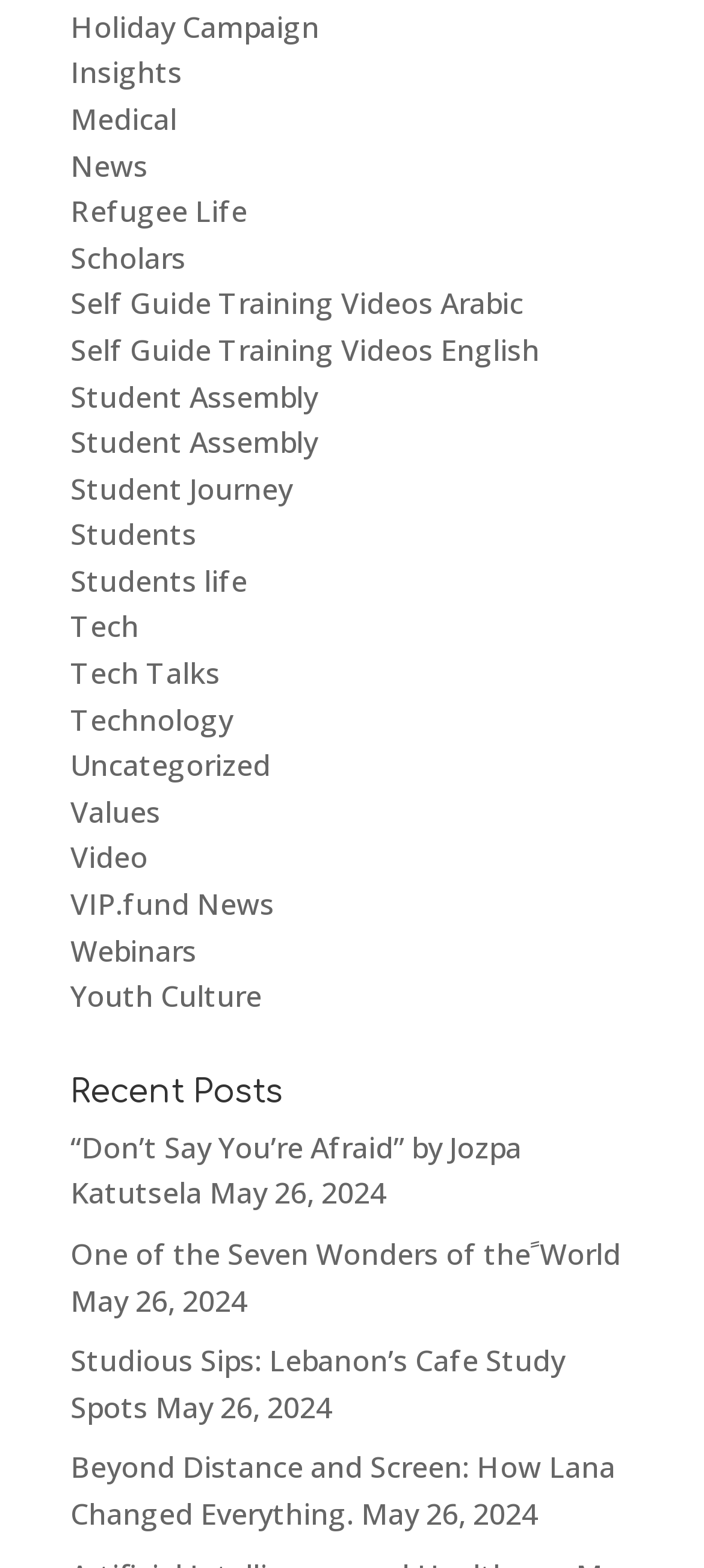What is the date of the second post?
From the image, respond with a single word or phrase.

May 26, 2024